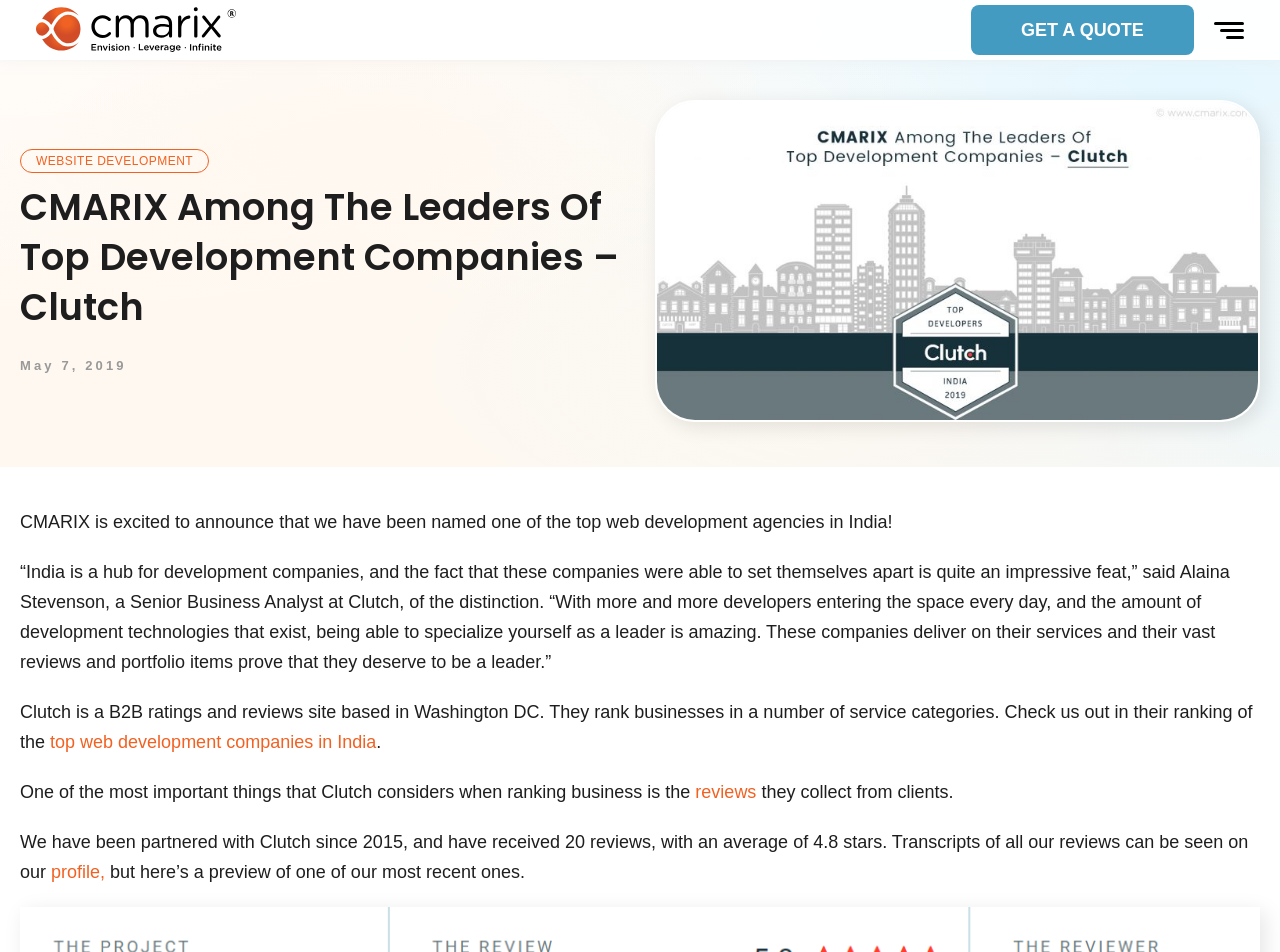What is the date mentioned in the webpage?
Look at the image and provide a short answer using one word or a phrase.

May 7, 2019